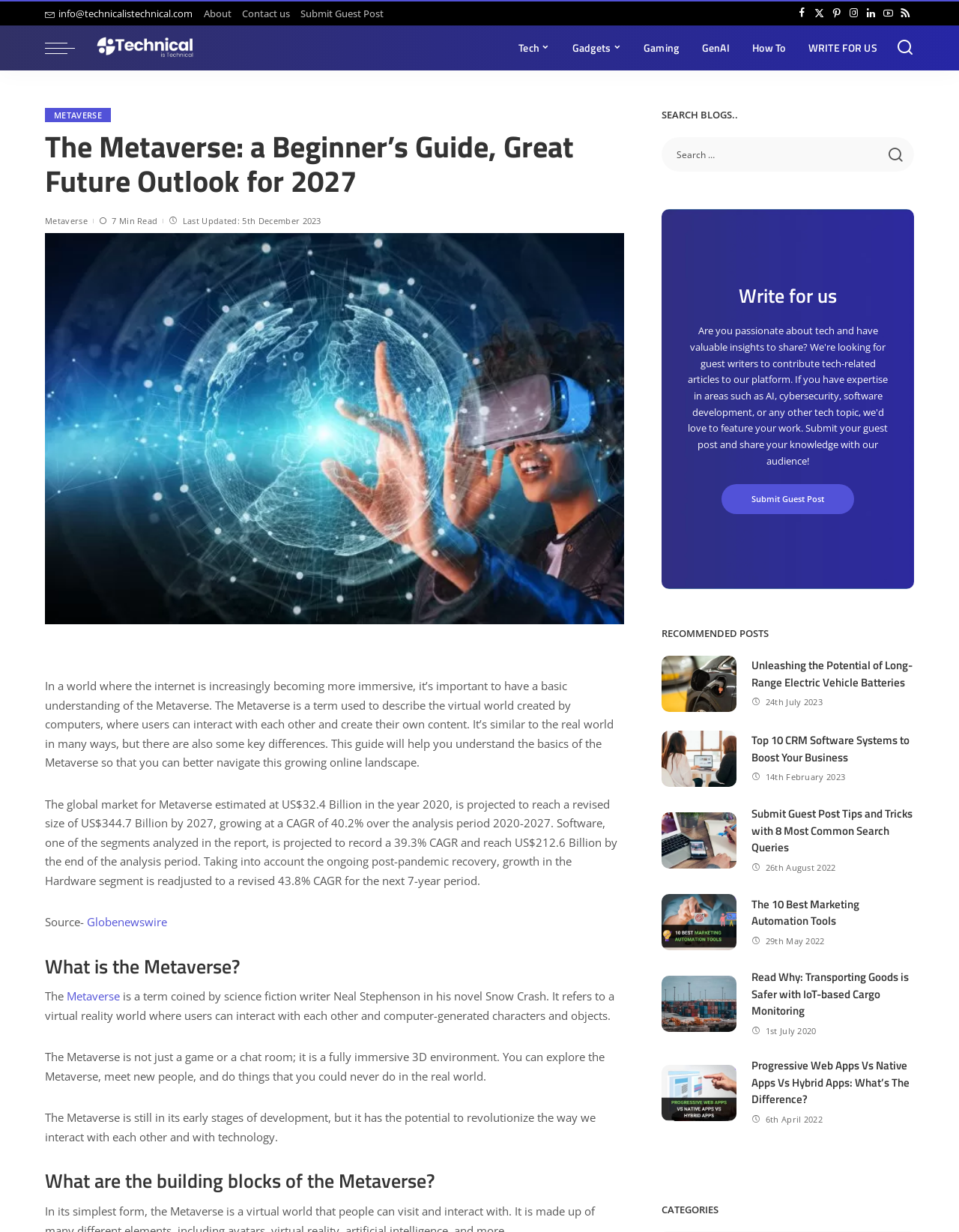Please find the bounding box coordinates of the clickable region needed to complete the following instruction: "Click on the 'About' link". The bounding box coordinates must consist of four float numbers between 0 and 1, i.e., [left, top, right, bottom].

[0.212, 0.006, 0.247, 0.016]